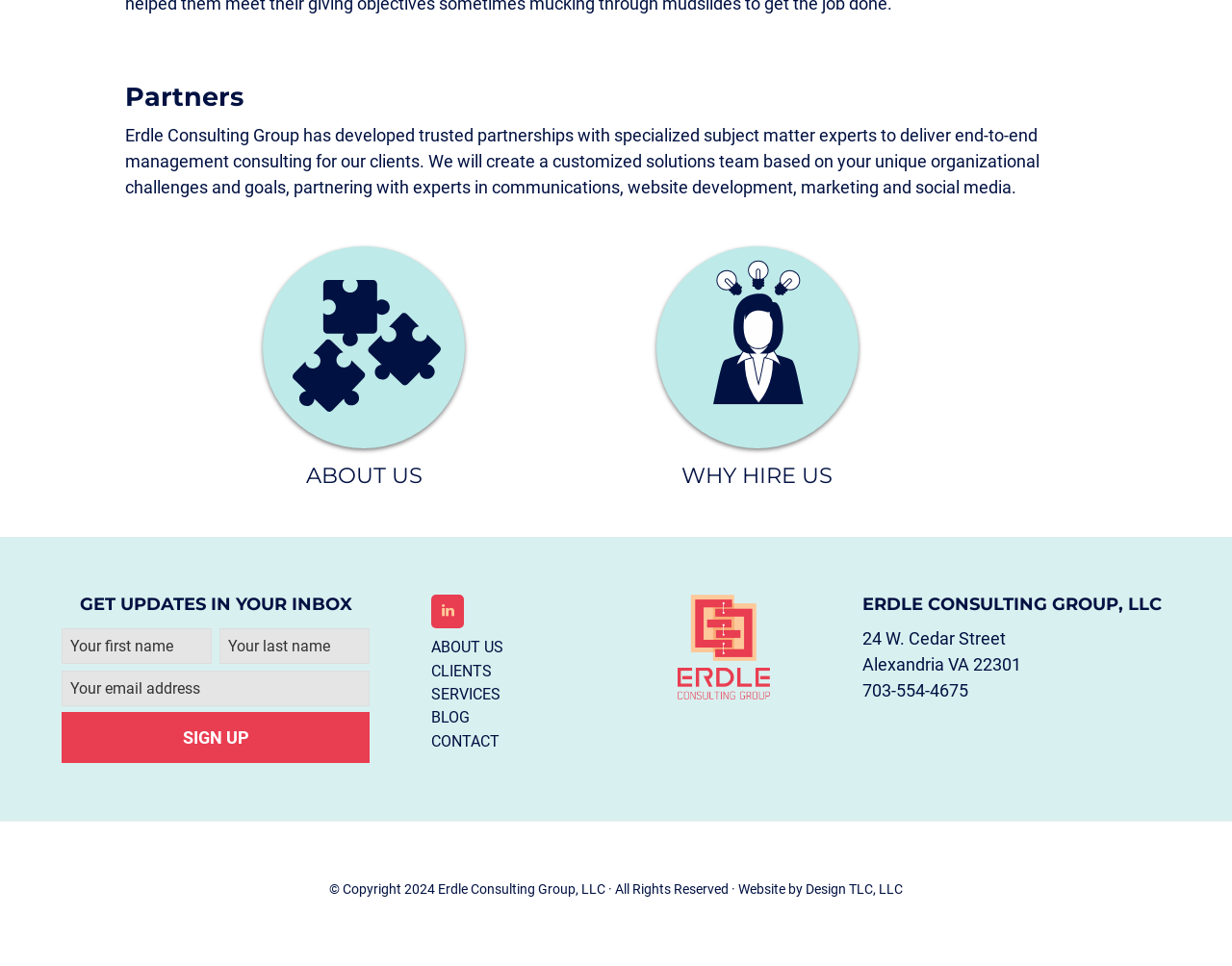Can you give a detailed response to the following question using the information from the image? How many textboxes are there for signing up?

There are three textboxes for signing up, which are 'Your first name', 'Your last name', and 'Your email address', located below the 'GET UPDATES IN YOUR INBOX' heading.